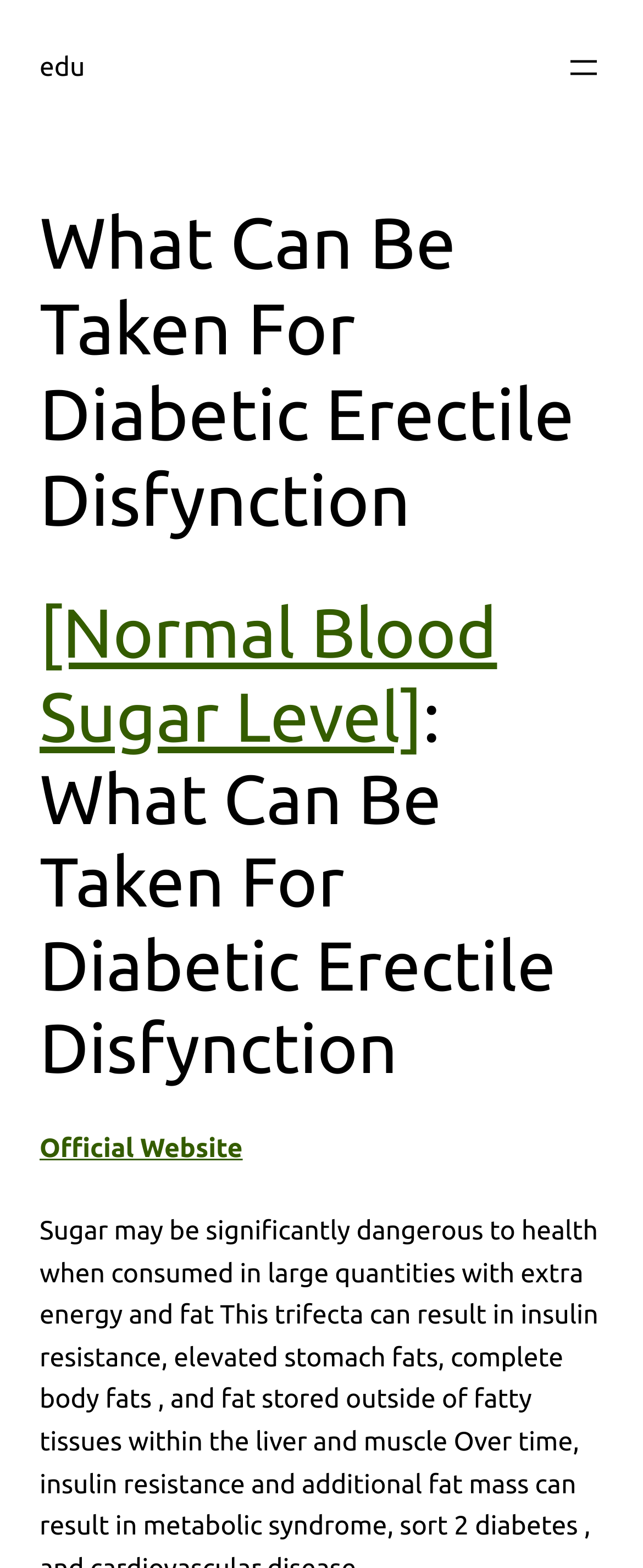Identify the main heading of the webpage and provide its text content.

What Can Be Taken For Diabetic Erectile Disfynction